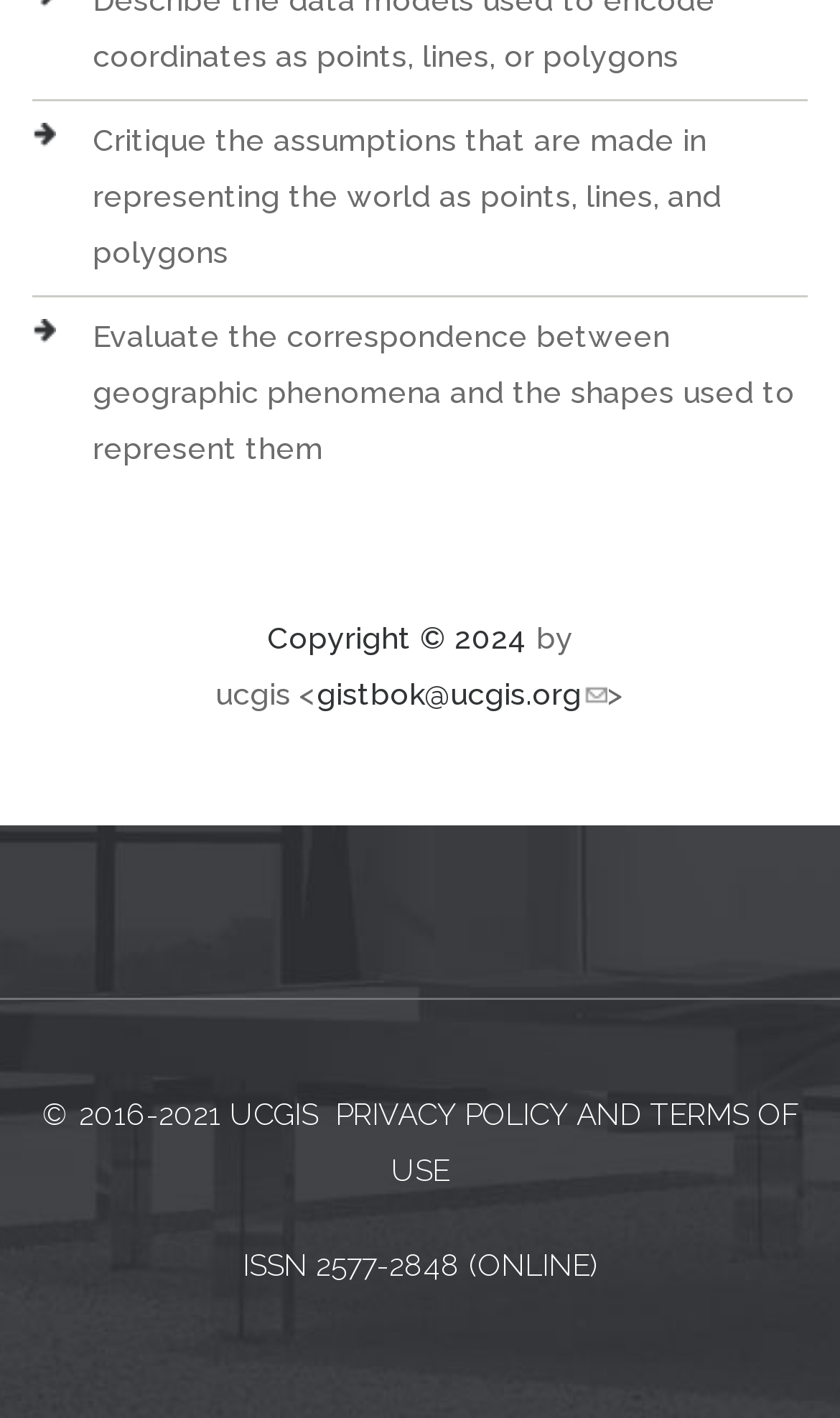Locate the bounding box coordinates for the element described below: "Terms of Use". The coordinates must be four float values between 0 and 1, formatted as [left, top, right, bottom].

[0.465, 0.774, 0.95, 0.837]